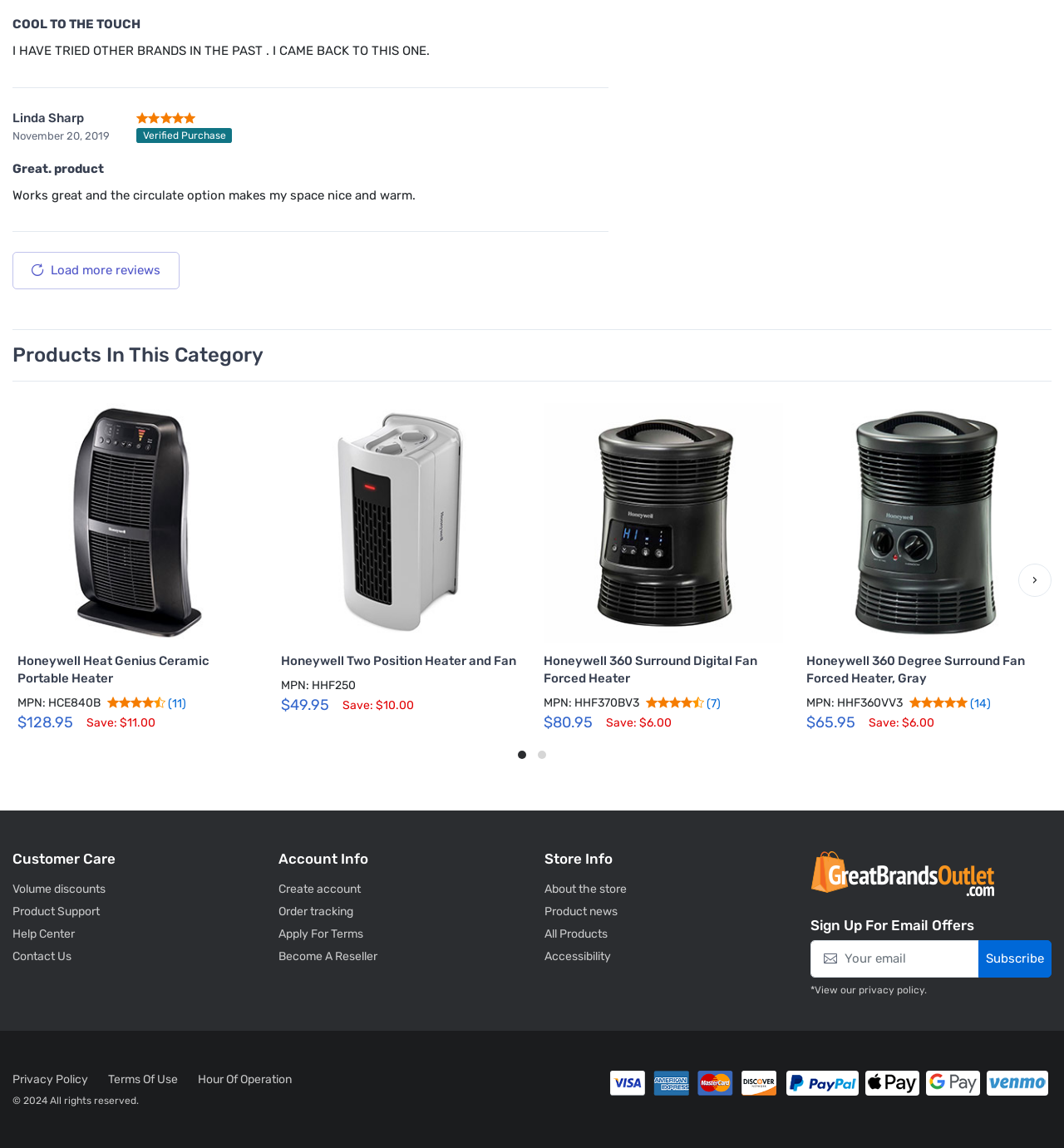Indicate the bounding box coordinates of the element that needs to be clicked to satisfy the following instruction: "Visit the Website 2012-2016". The coordinates should be four float numbers between 0 and 1, i.e., [left, top, right, bottom].

None